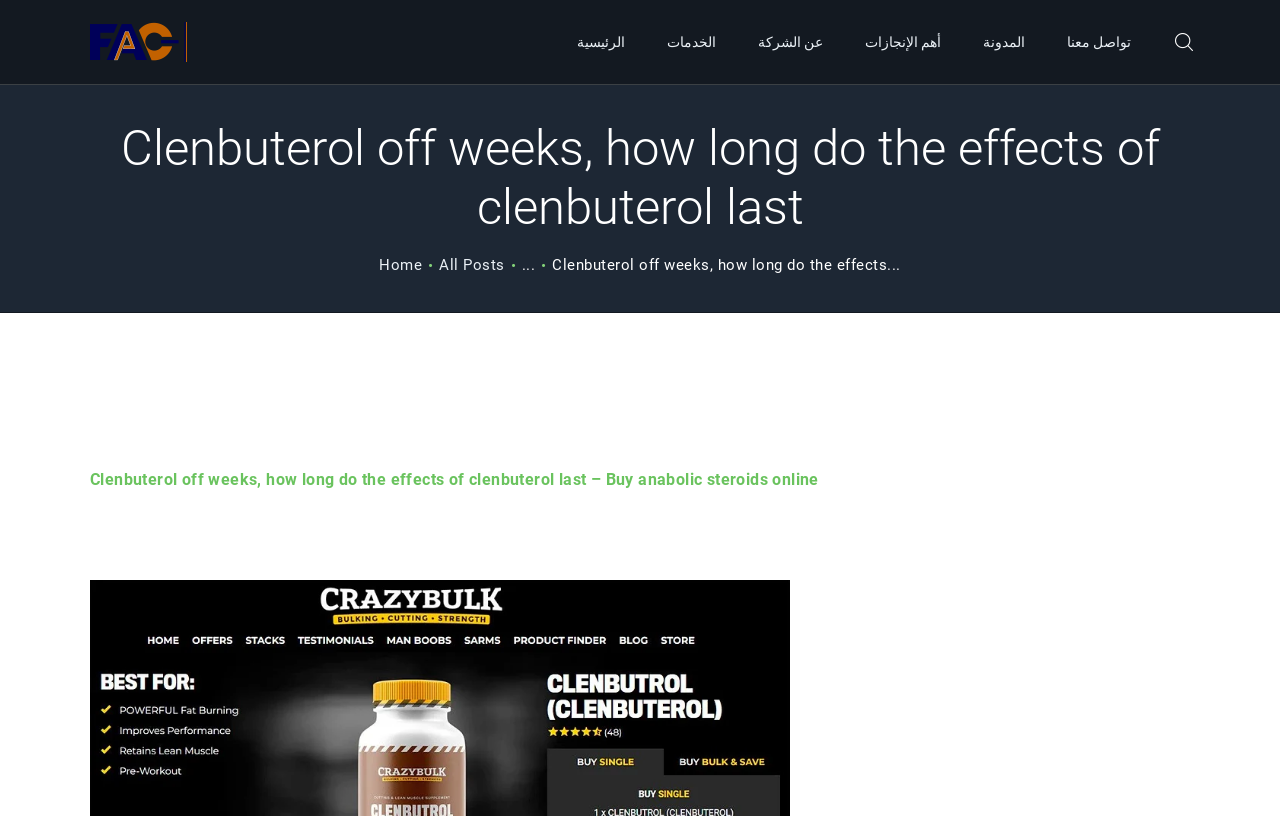Pinpoint the bounding box coordinates of the element to be clicked to execute the instruction: "Read the 'Kanu did not jump bail, he escaped for his life -Abaribe' article".

None